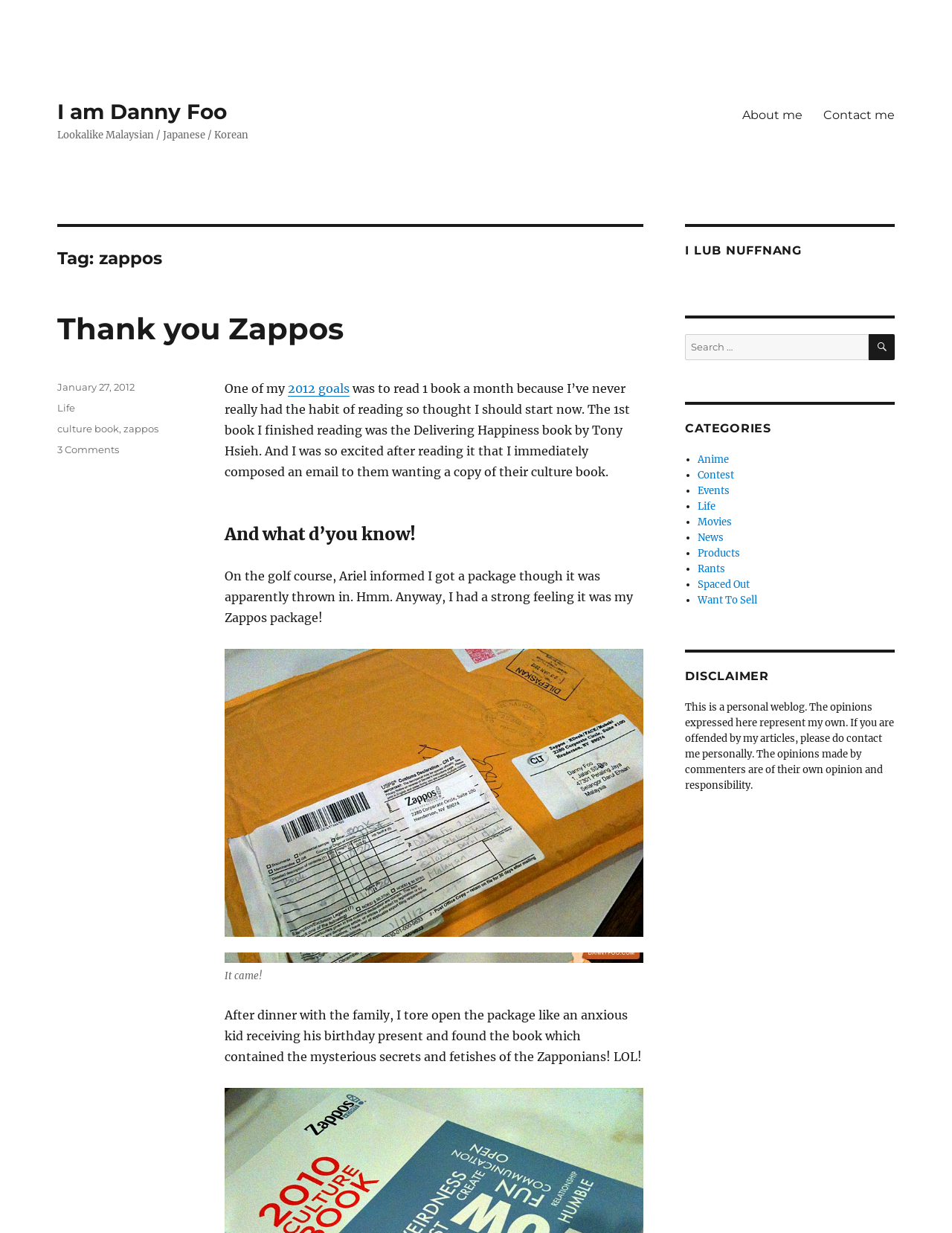Describe the webpage in detail, including text, images, and layout.

This webpage is a personal blog post titled "Thank you Zappos" by Danny Foo. At the top, there is a navigation menu with links to "About me" and "Contact me". Below the navigation menu, there is a header section with a heading "Tag: zappos" and a subheading "Thank you Zappos". 

The main content of the blog post is divided into several sections. The first section describes the author's goal to read one book a month and how they finished reading the "Delivering Happiness" book by Tony Hsieh. The second section is about the author receiving a package from Zappos, which contained the book they had been wanting. 

There is an image in the middle of the post, showing the package from Zappos, with a caption "It came!". The rest of the post describes the author's excitement and experience with the book.

At the bottom of the page, there is a footer section with links to categories, tags, and a comment section. There are also links to other blog posts and a search bar on the right-hand side of the page. The search bar has a button with a magnifying glass icon. 

On the right-hand side of the page, there are also headings for "I LUB NUFFNANG", "CATEGORIES", and "DISCLAIMER". The "CATEGORIES" section has a list of links to different categories, including "Anime", "Contest", "Events", and more. The "DISCLAIMER" section has a paragraph of text stating that the blog is a personal weblog and that the opinions expressed are the author's own.